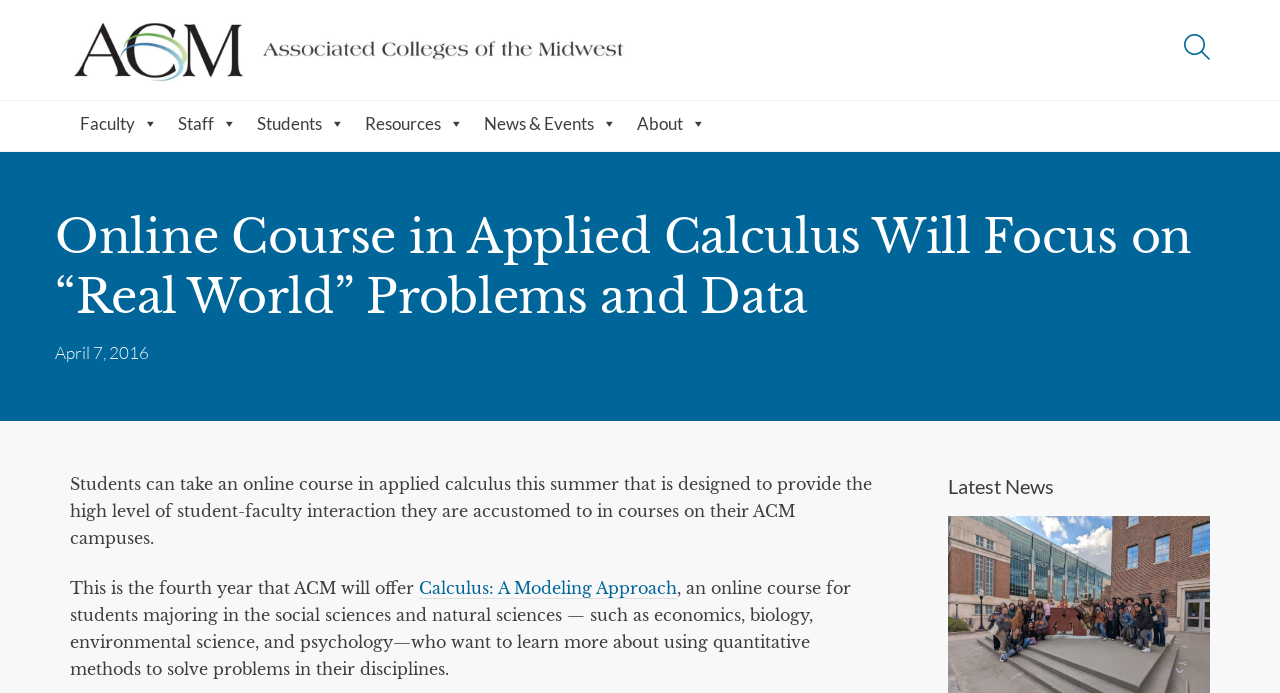Locate the UI element described by April 7, 2016 in the provided webpage screenshot. Return the bounding box coordinates in the format (top-left x, top-left y, bottom-right x, bottom-right y), ensuring all values are between 0 and 1.

[0.043, 0.493, 0.116, 0.523]